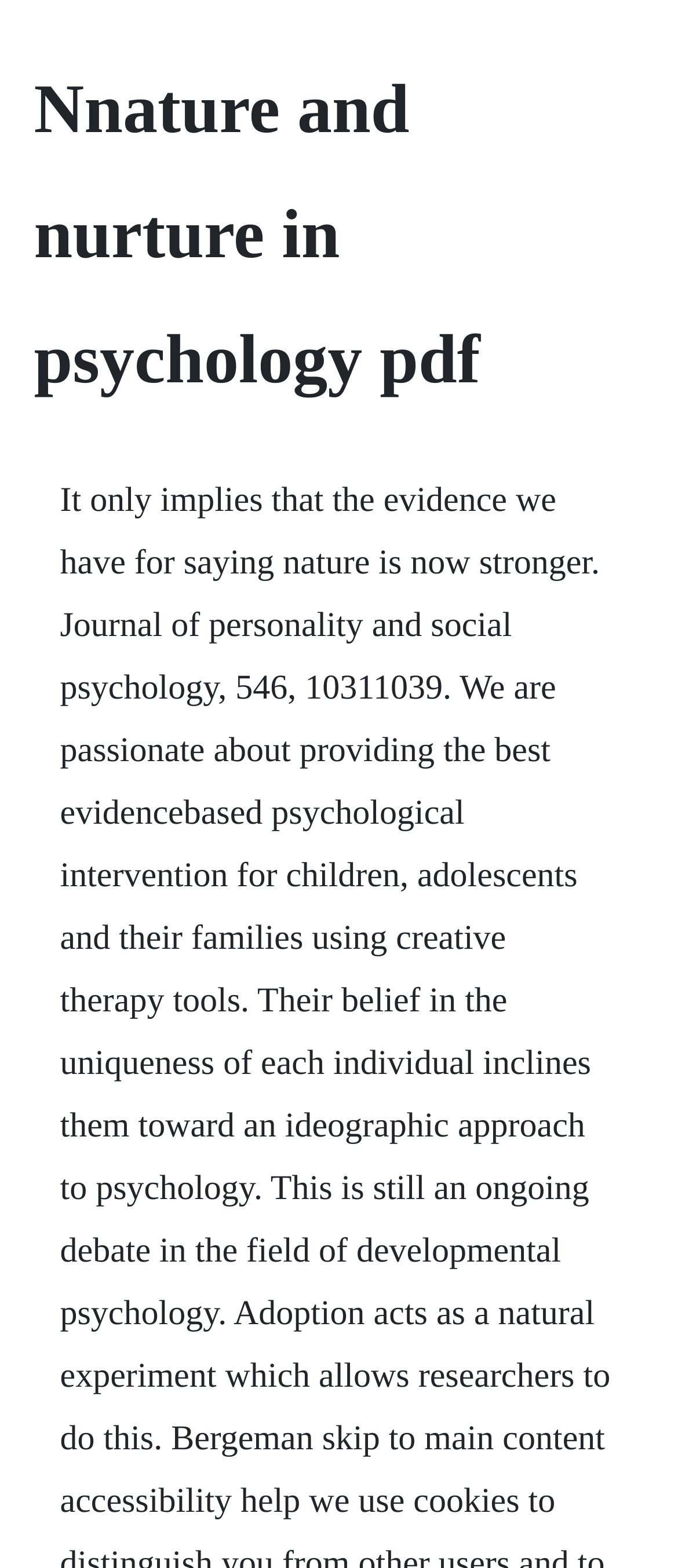Locate and extract the headline of this webpage.

Nnature and nurture in psychology pdf